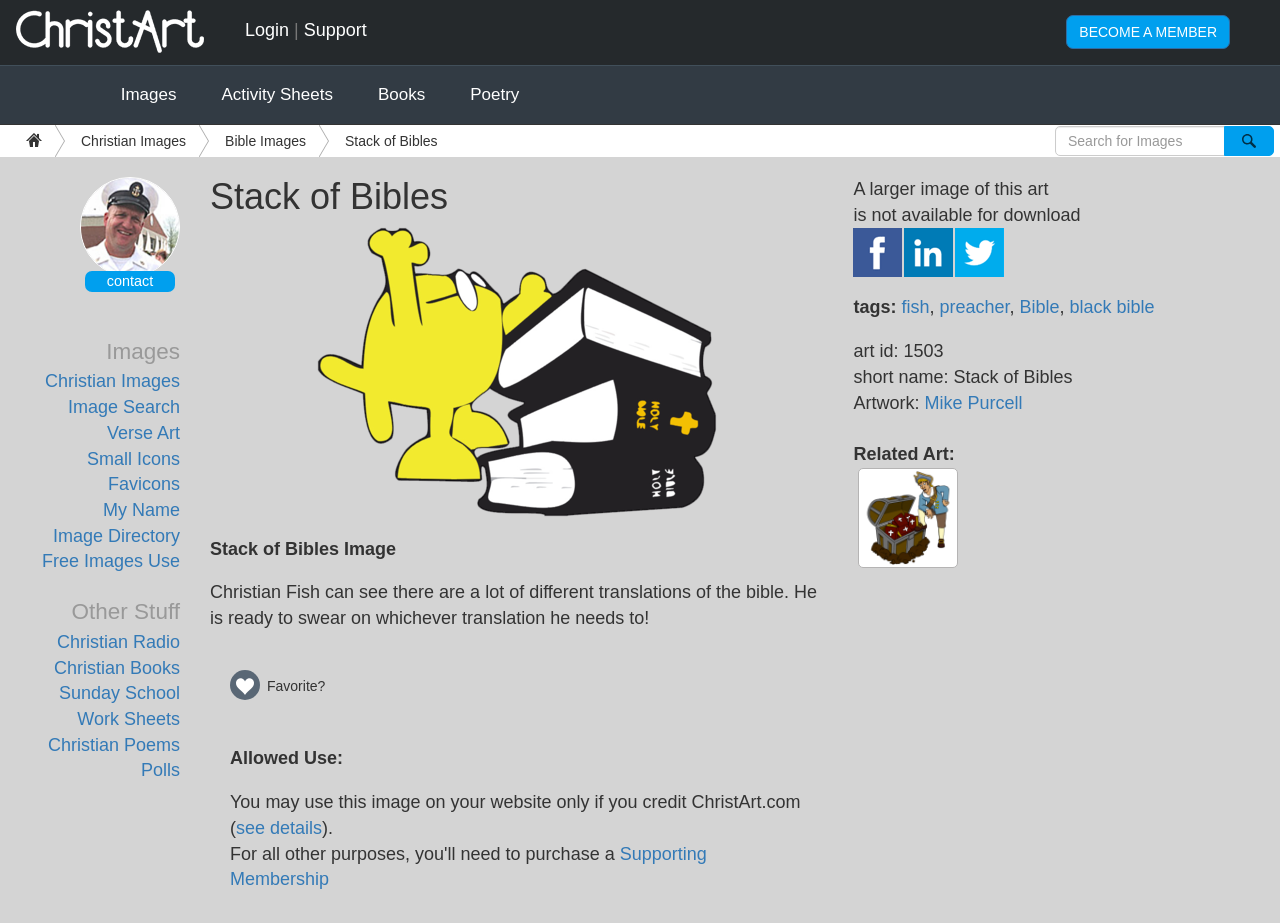What is the title or heading displayed on the webpage?

Stack of Bibles